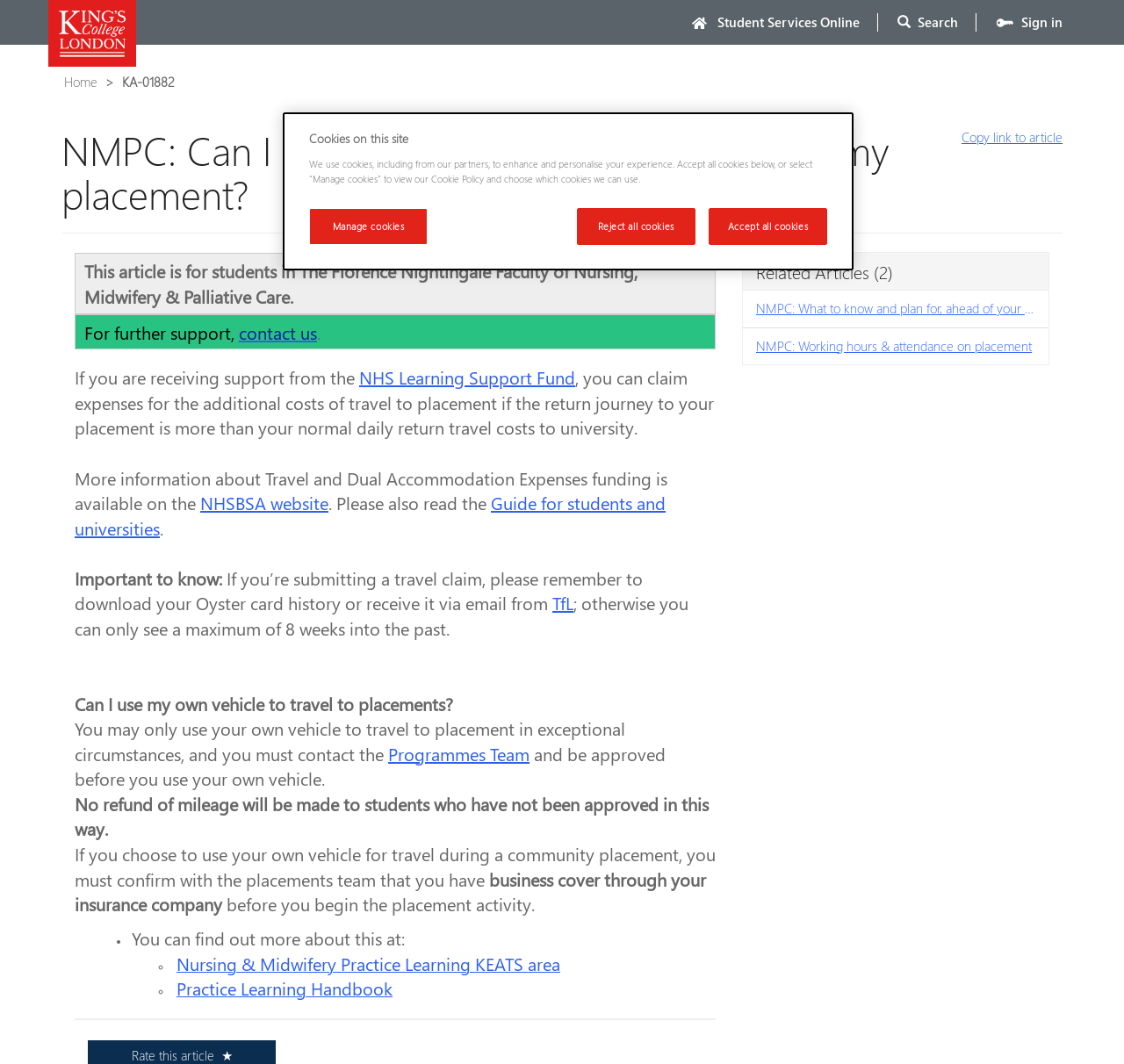Please specify the coordinates of the bounding box for the element that should be clicked to carry out this instruction: "Sign in to the system". The coordinates must be four float numbers between 0 and 1, formatted as [left, top, right, bottom].

[0.874, 0.0, 0.957, 0.042]